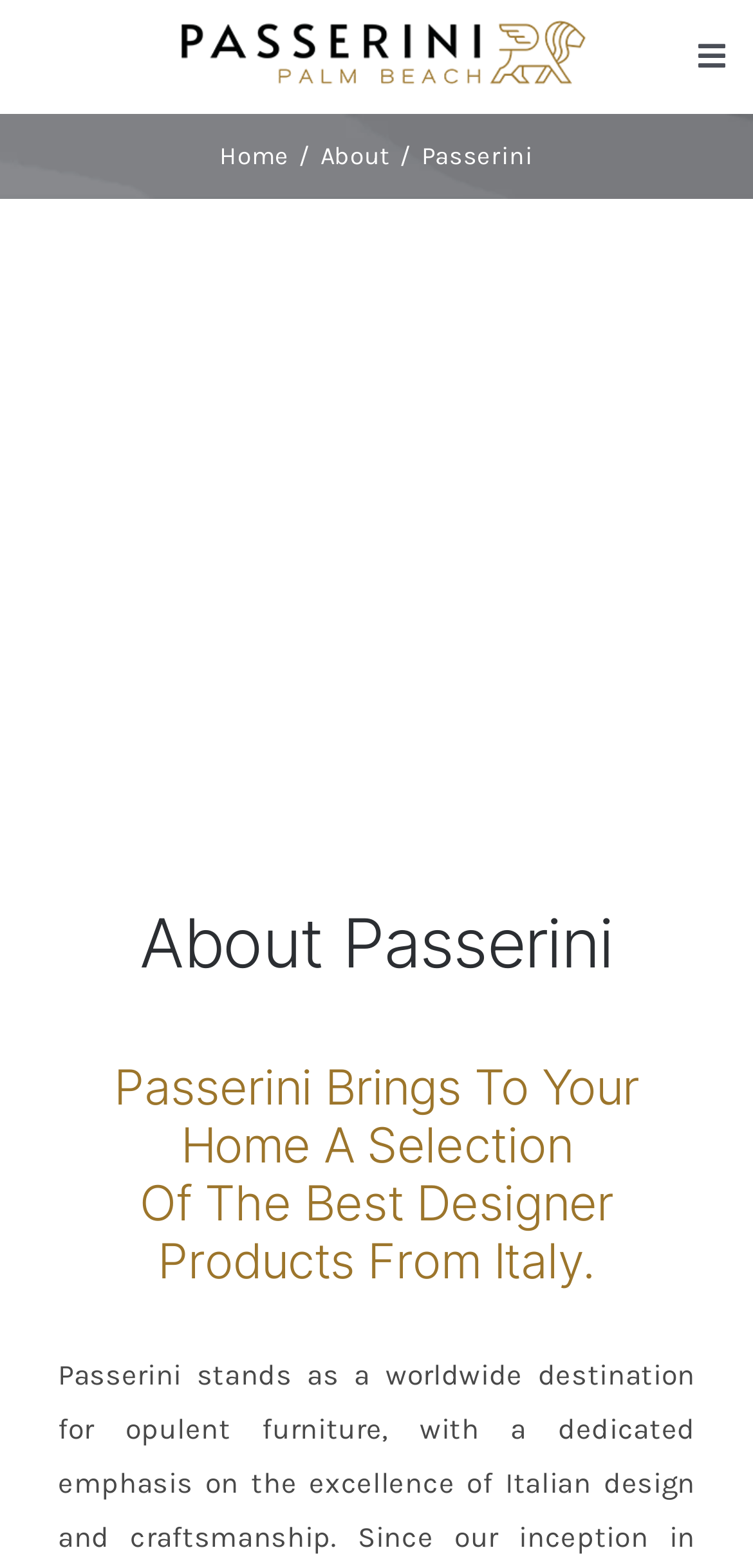Please give a succinct answer to the question in one word or phrase:
What is the purpose of the button at the bottom-right corner?

Go to Top